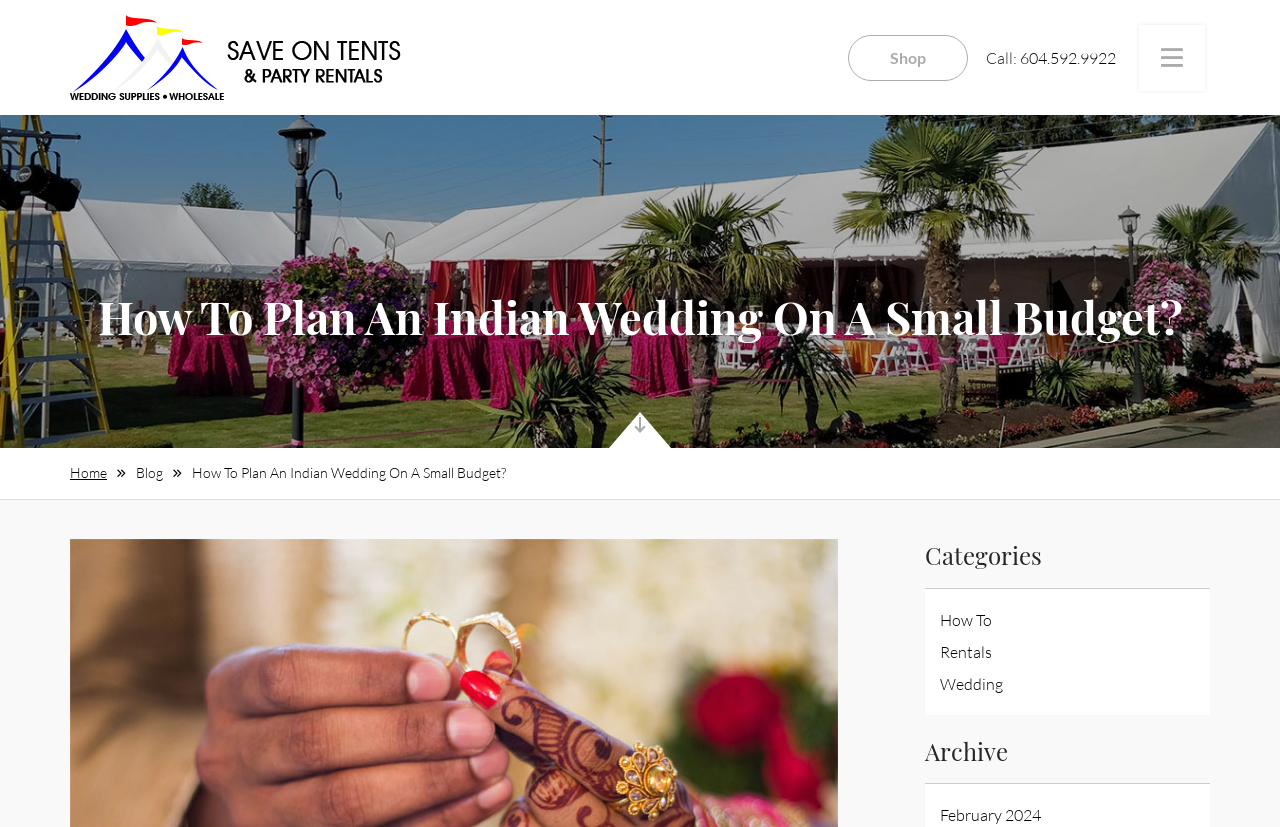How many categories are listed?
Answer the question with a single word or phrase derived from the image.

3